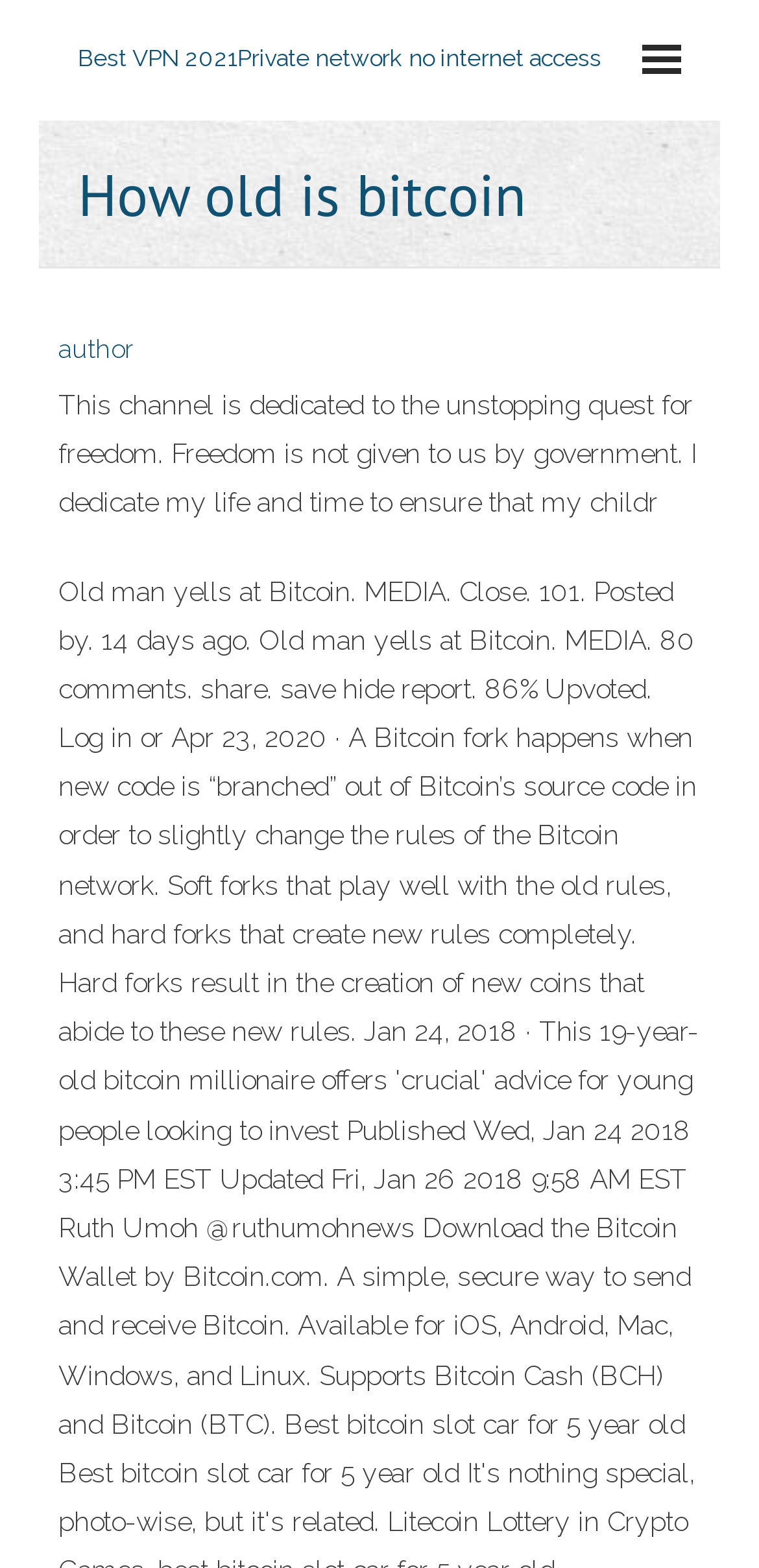Using the provided element description: "author", identify the bounding box coordinates. The coordinates should be four floats between 0 and 1 in the order [left, top, right, bottom].

[0.077, 0.213, 0.177, 0.232]